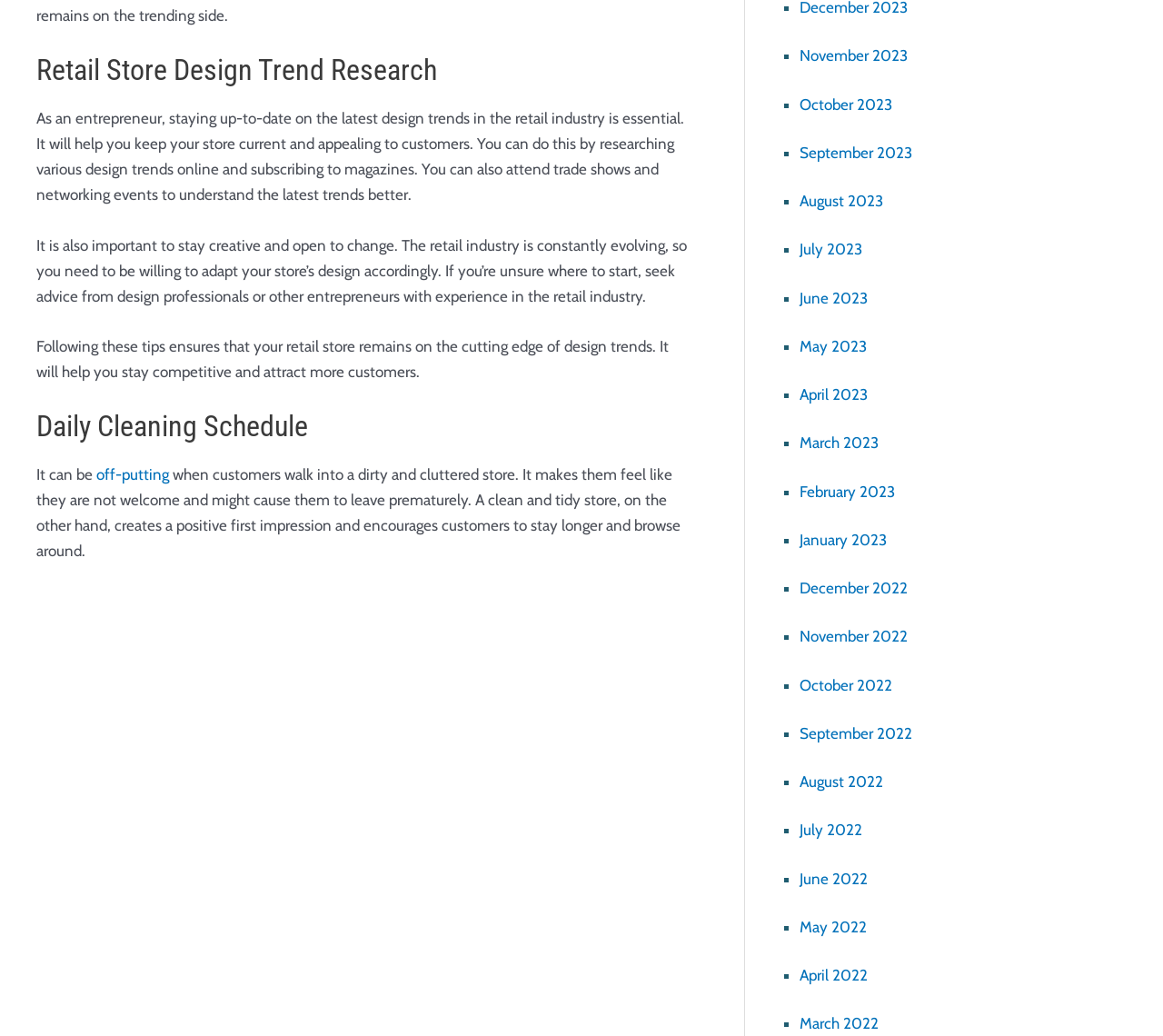Determine the bounding box coordinates for the clickable element required to fulfill the instruction: "Explore the article from January 2023". Provide the coordinates as four float numbers between 0 and 1, i.e., [left, top, right, bottom].

[0.688, 0.512, 0.762, 0.53]